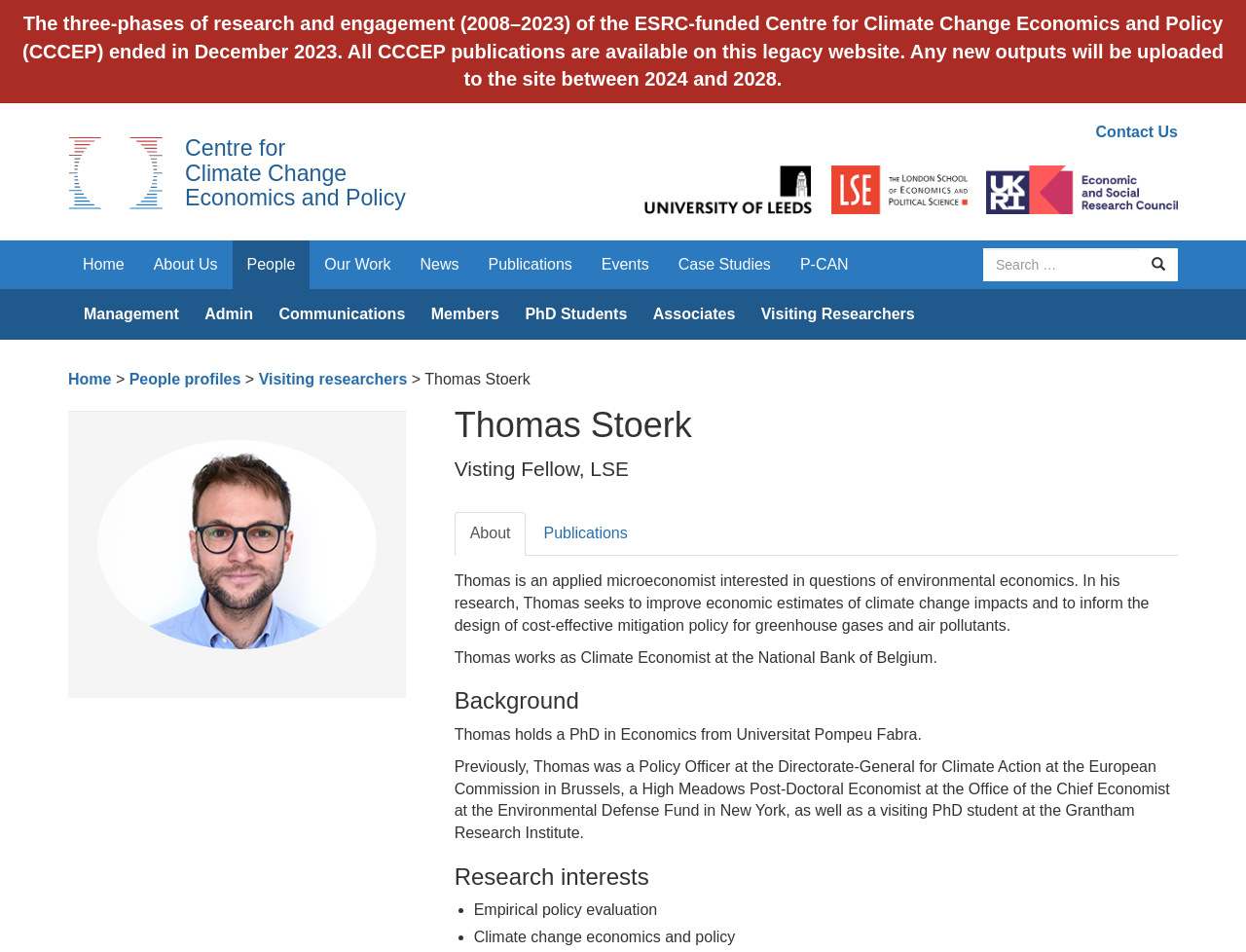Generate the text content of the main heading of the webpage.

Centre for
Climate Change
Economics and Policy